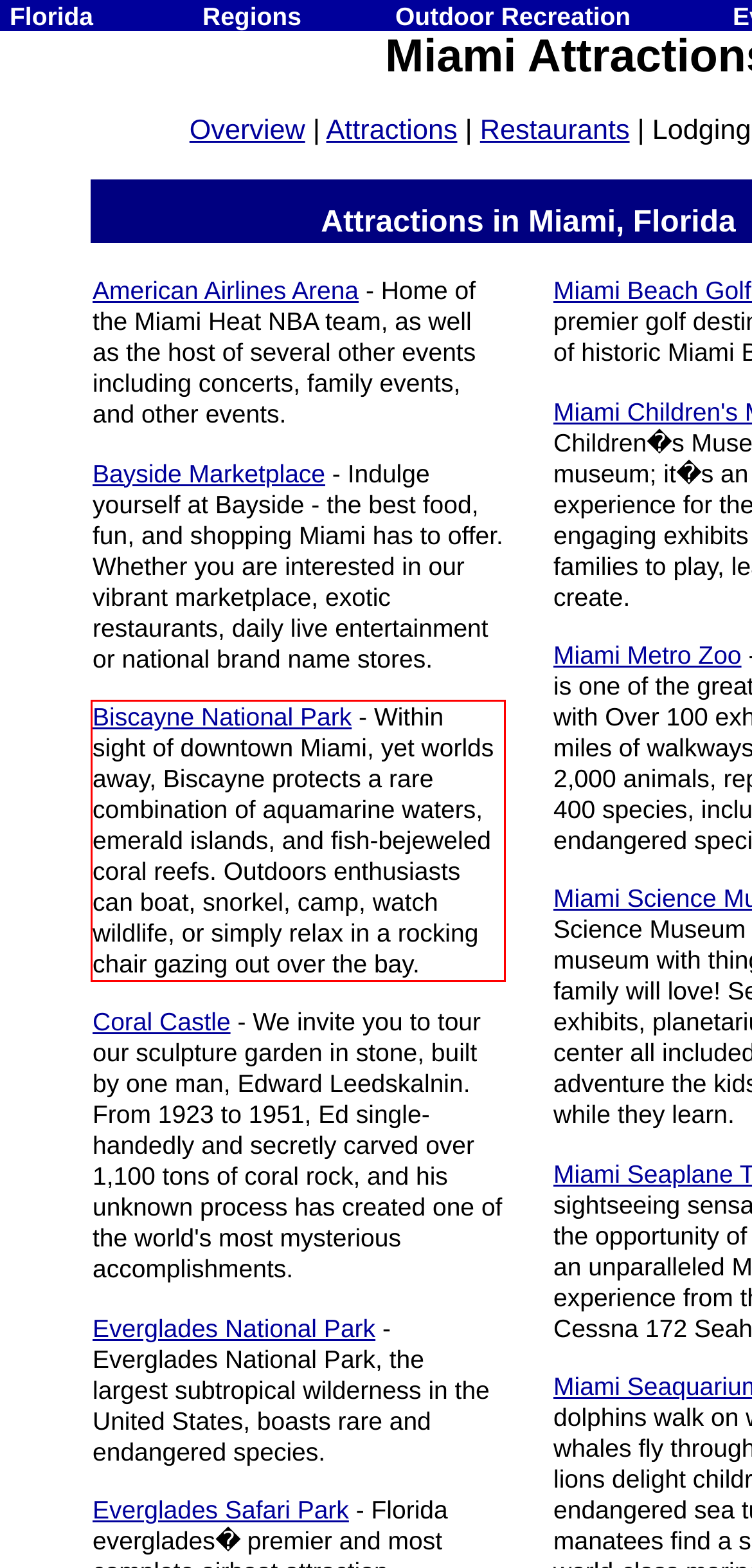Look at the provided screenshot of the webpage and perform OCR on the text within the red bounding box.

Biscayne National Park - Within sight of downtown Miami, yet worlds away, Biscayne protects a rare combination of aquamarine waters, emerald islands, and fish-bejeweled coral reefs. Outdoors enthusiasts can boat, snorkel, camp, watch wildlife, or simply relax in a rocking chair gazing out over the bay.